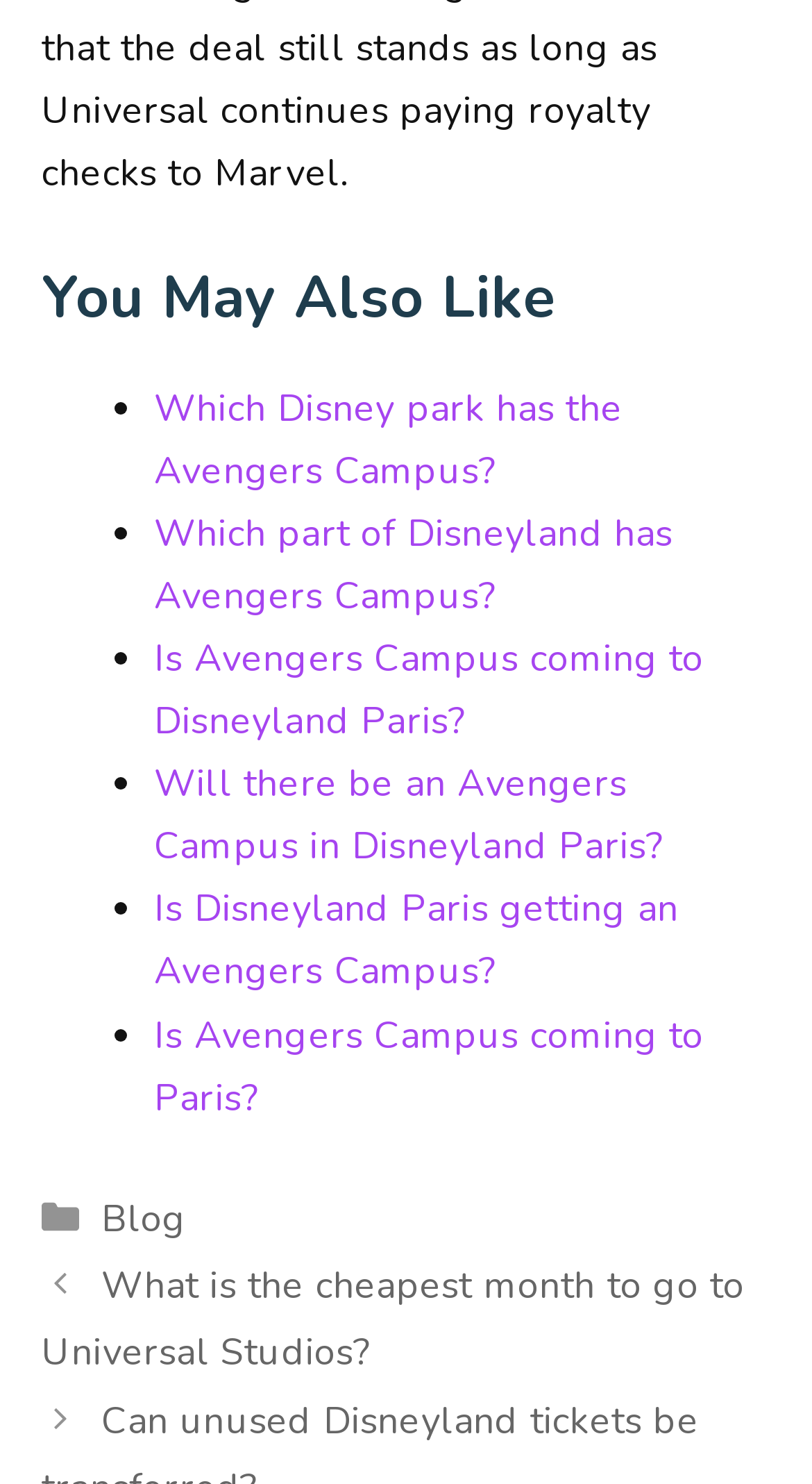Locate the bounding box coordinates of the clickable element to fulfill the following instruction: "Click on 'Which Disney park has the Avengers Campus?'". Provide the coordinates as four float numbers between 0 and 1 in the format [left, top, right, bottom].

[0.19, 0.258, 0.767, 0.334]